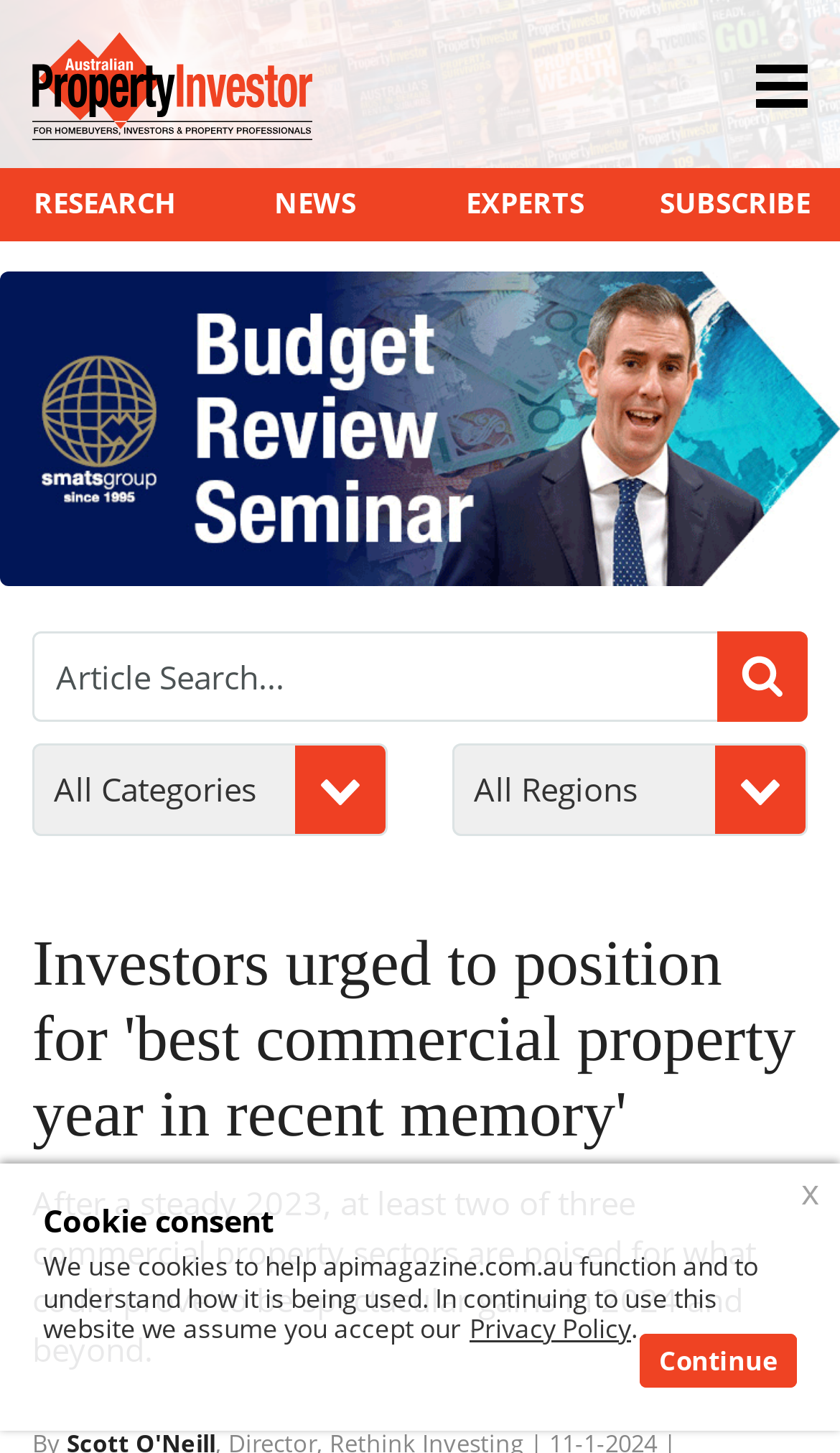Pinpoint the bounding box coordinates of the element that must be clicked to accomplish the following instruction: "Share on Twitter". The coordinates should be in the format of four float numbers between 0 and 1, i.e., [left, top, right, bottom].

None